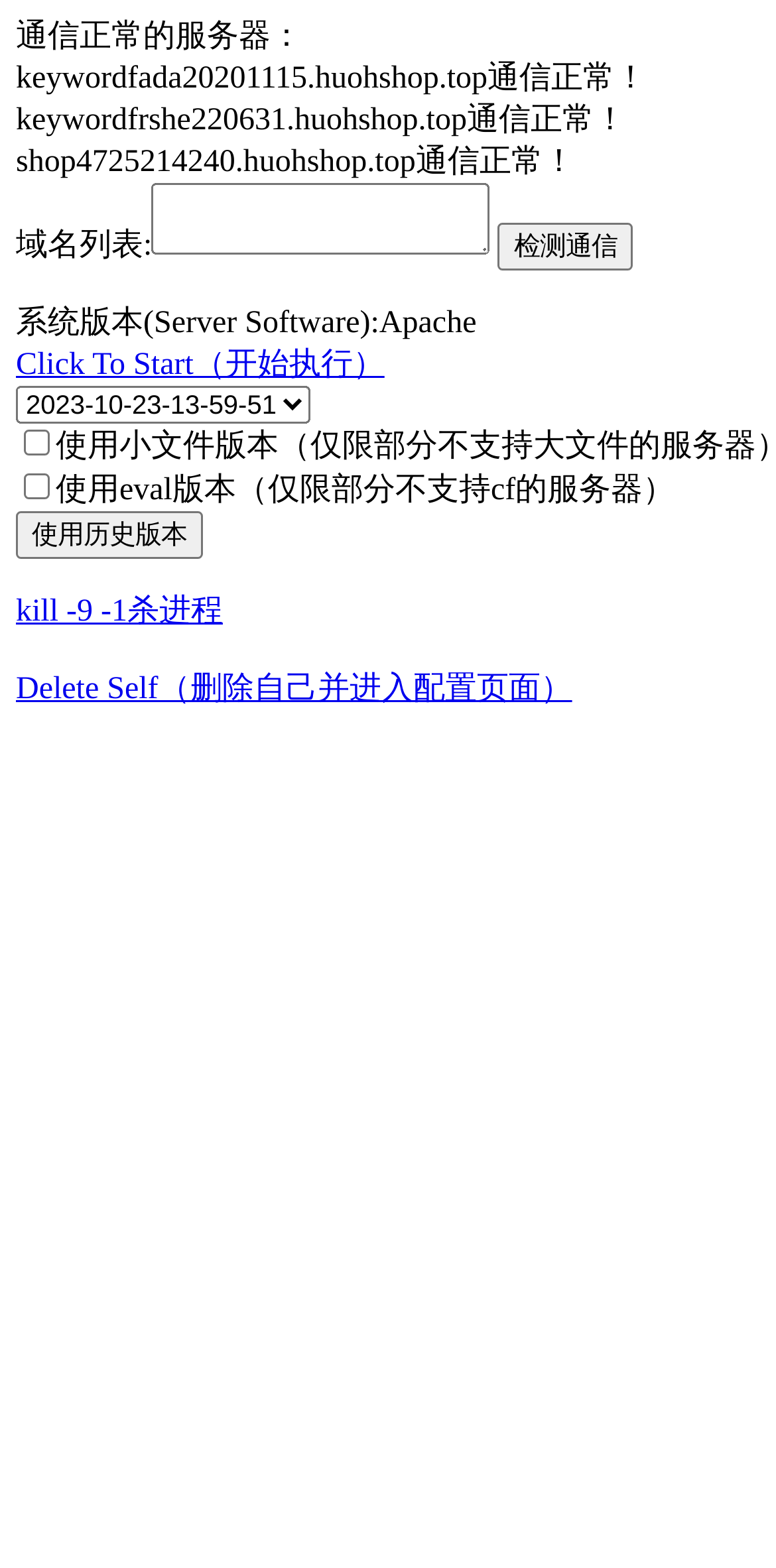Using the details from the image, please elaborate on the following question: What is the purpose of the '检测通信' button?

I analyzed the context of the button element and its surrounding elements, and it appears to be related to checking the communication status of the listed servers.